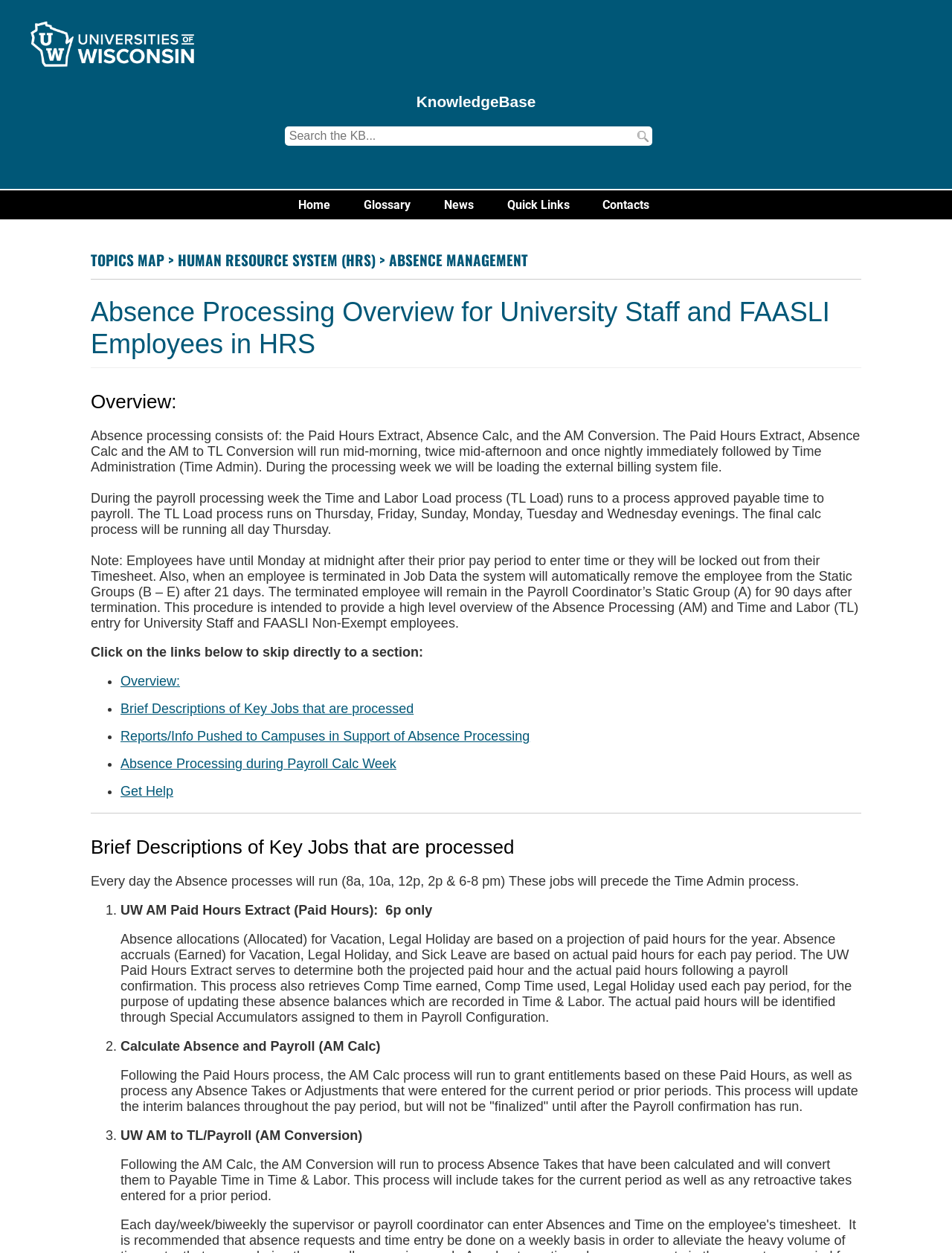Locate the bounding box coordinates of the clickable area needed to fulfill the instruction: "Search for a term".

[0.299, 0.101, 0.685, 0.117]